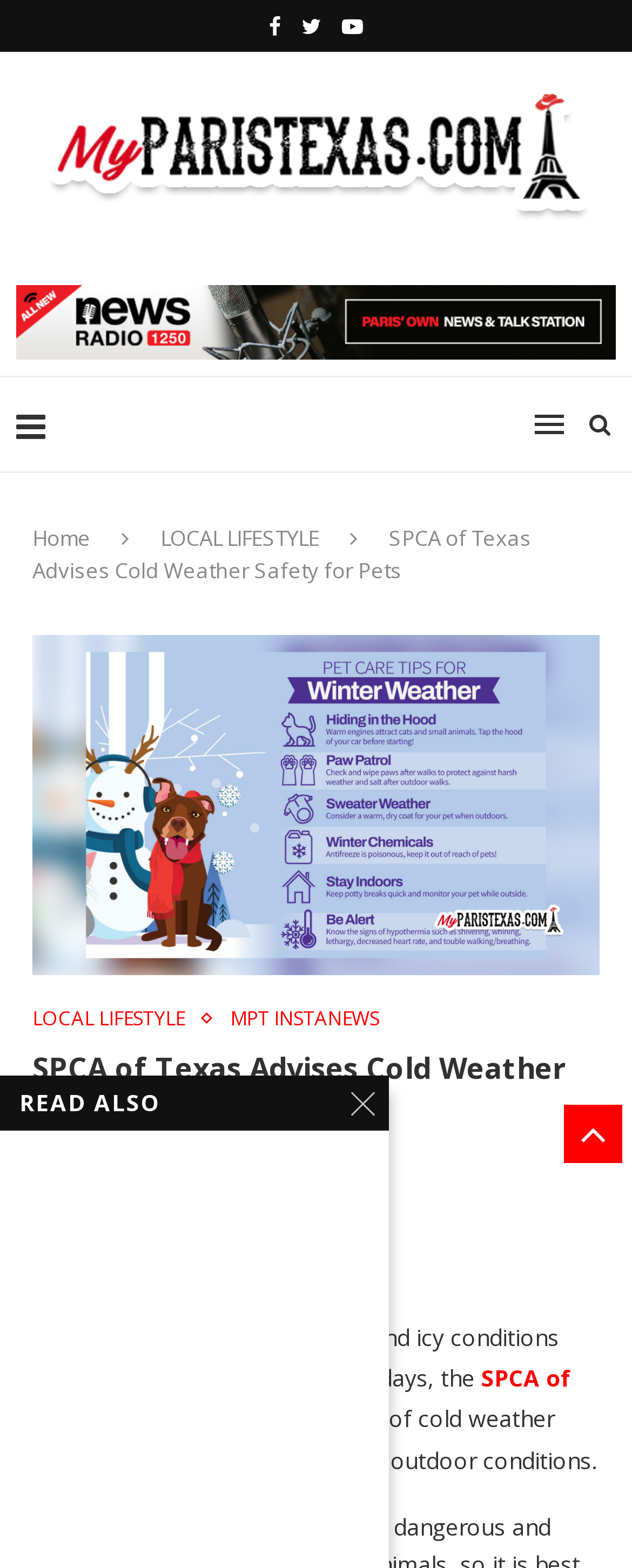Bounding box coordinates should be provided in the format (top-left x, top-left y, bottom-right x, bottom-right y) with all values between 0 and 1. Identify the bounding box for this UI element: MyParisTexas

[0.095, 0.724, 0.292, 0.742]